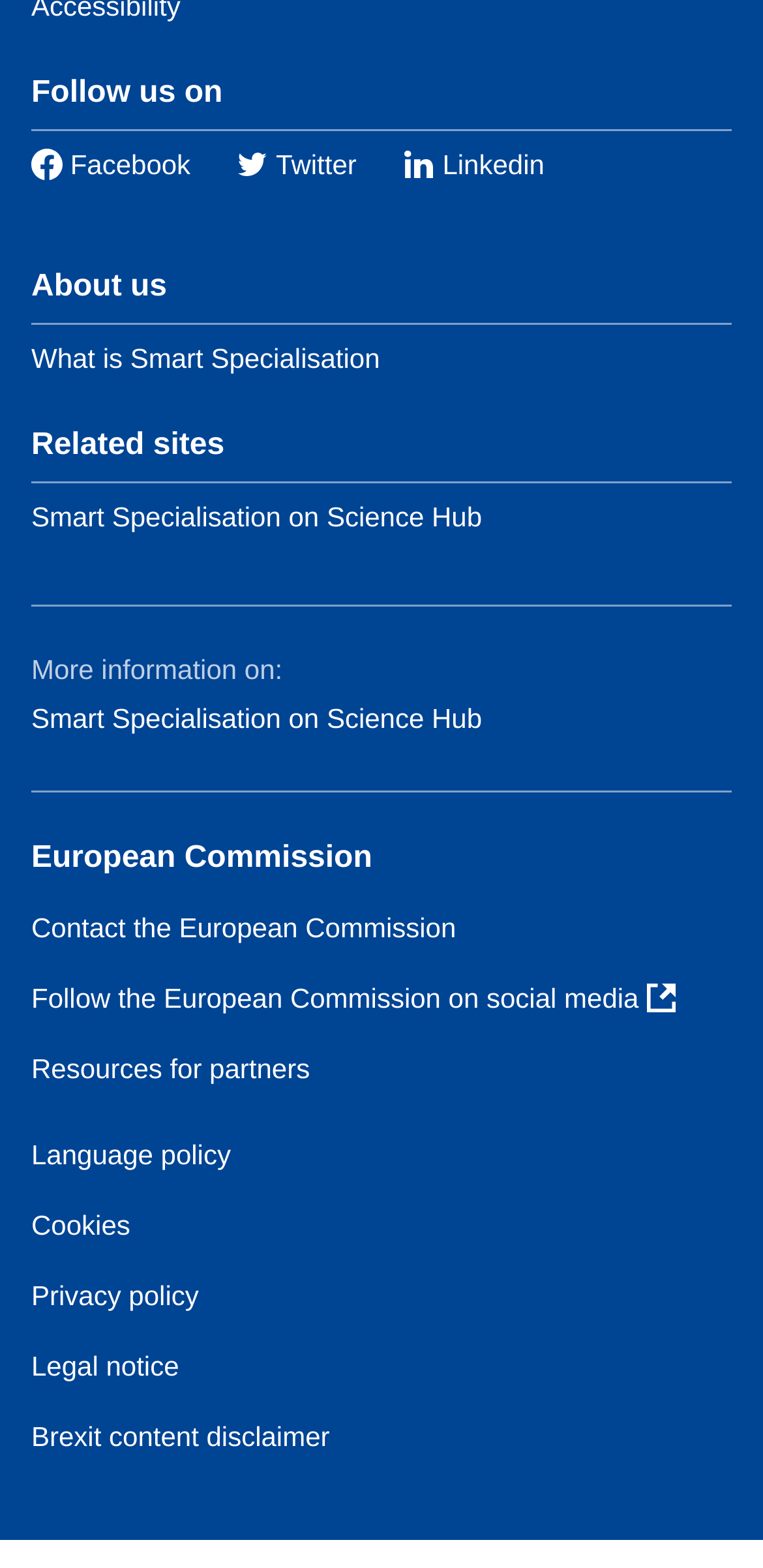What is the first related site mentioned?
Please ensure your answer is as detailed and informative as possible.

I looked at the section 'Related sites' and found that the first link mentioned is 'Smart Specialisation on Science Hub', so that's the answer.